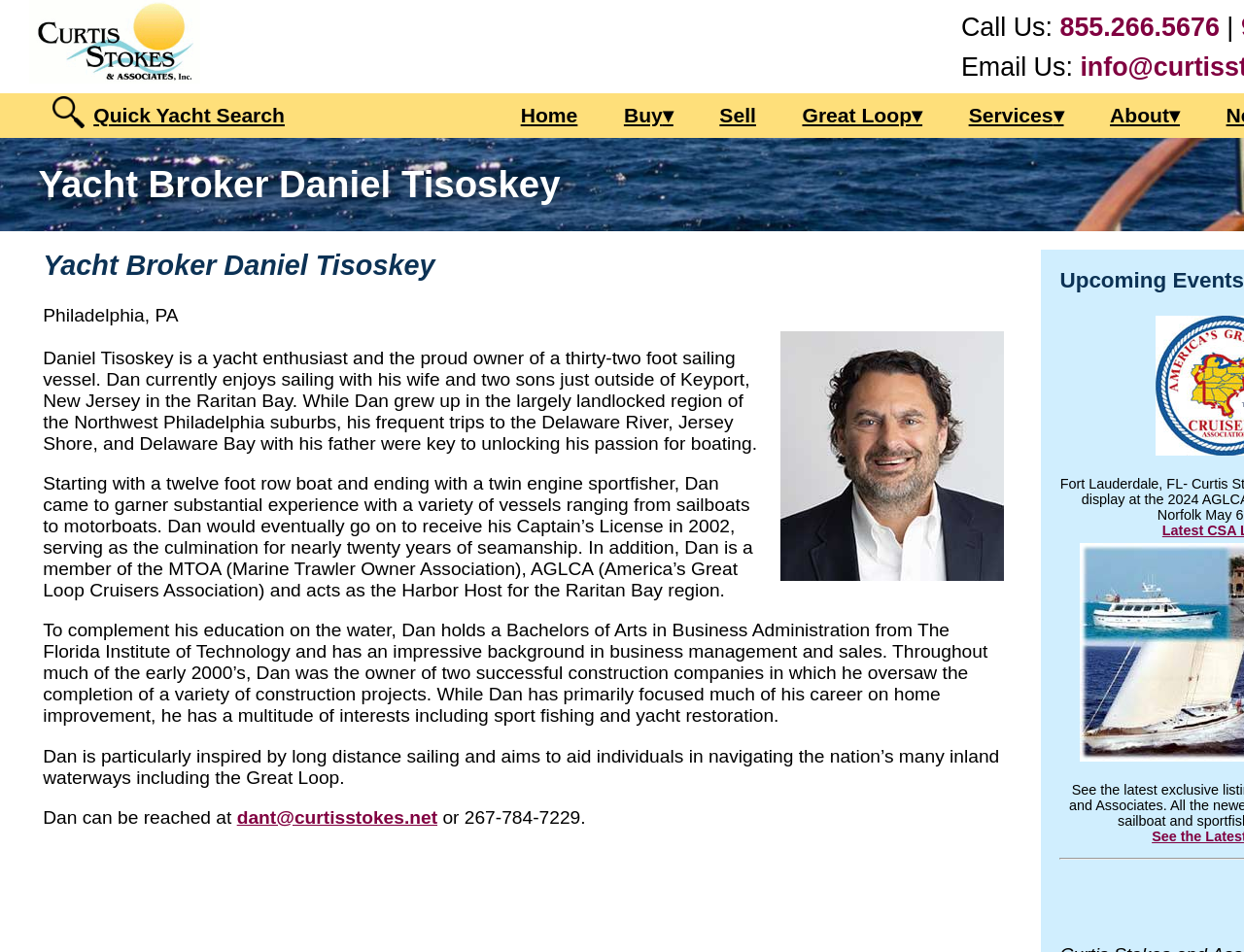Pinpoint the bounding box coordinates of the element to be clicked to execute the instruction: "Quickly search for yachts".

[0.042, 0.098, 0.245, 0.145]